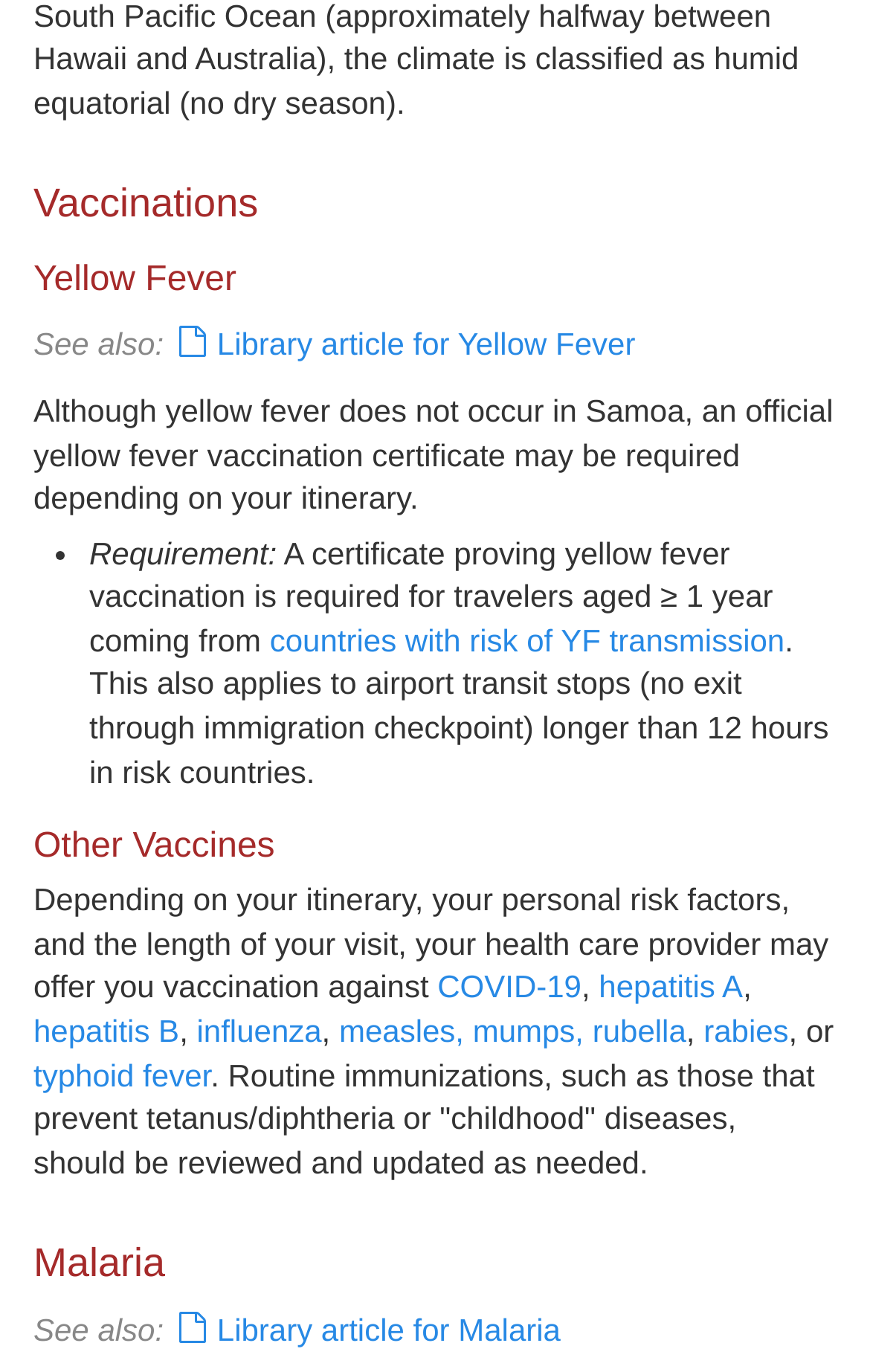Could you determine the bounding box coordinates of the clickable element to complete the instruction: "Click the link to read the library article for Malaria"? Provide the coordinates as four float numbers between 0 and 1, i.e., [left, top, right, bottom].

[0.198, 0.957, 0.644, 0.983]